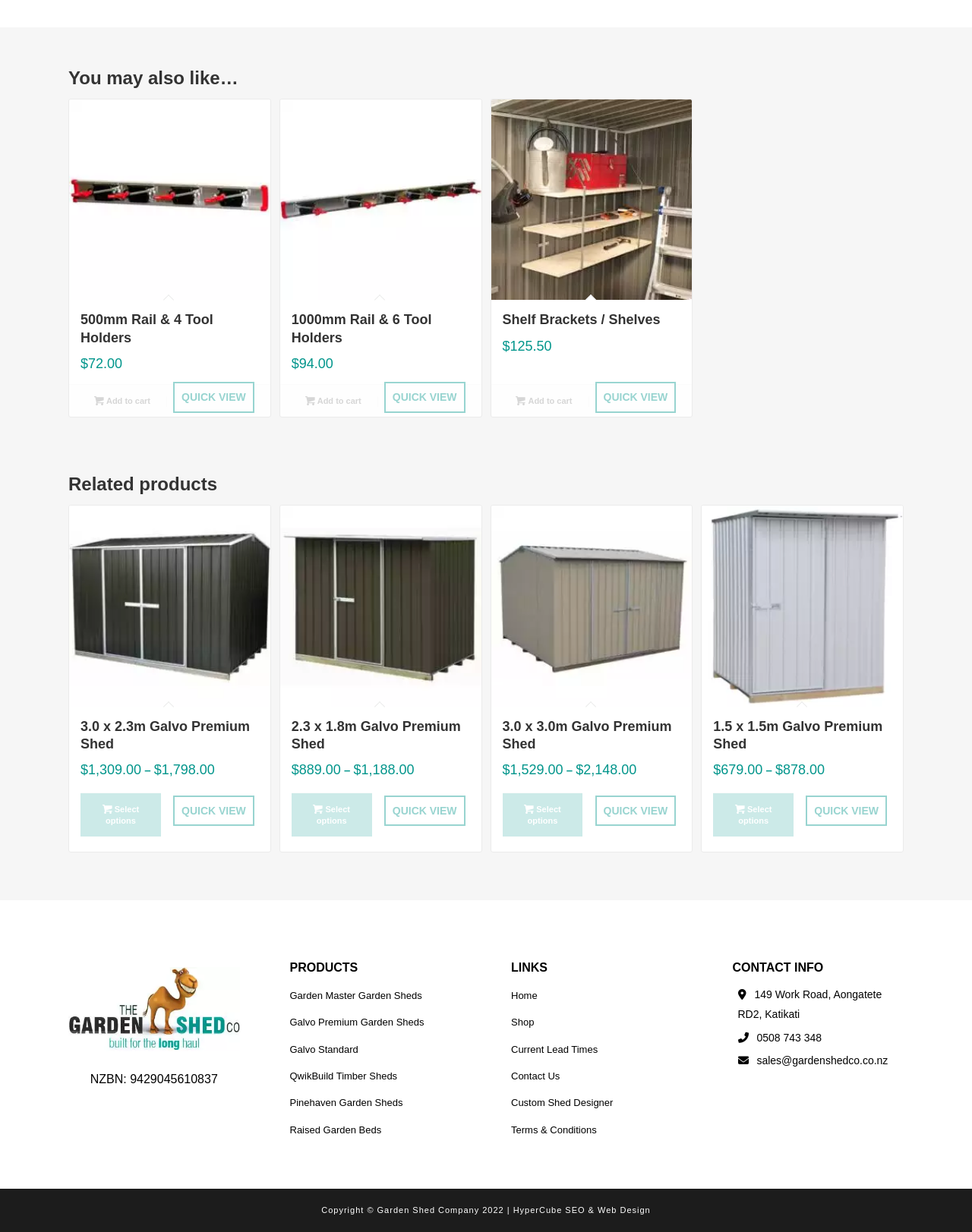What is the price of the 500mm Rail & 4 Tool Holders?
Utilize the image to construct a detailed and well-explained answer.

I found the answer by looking at the link element with the text 'bruns 500mmrail holders 500mm Rail & 4 Tool Holders $72.00' and extracting the price from it.